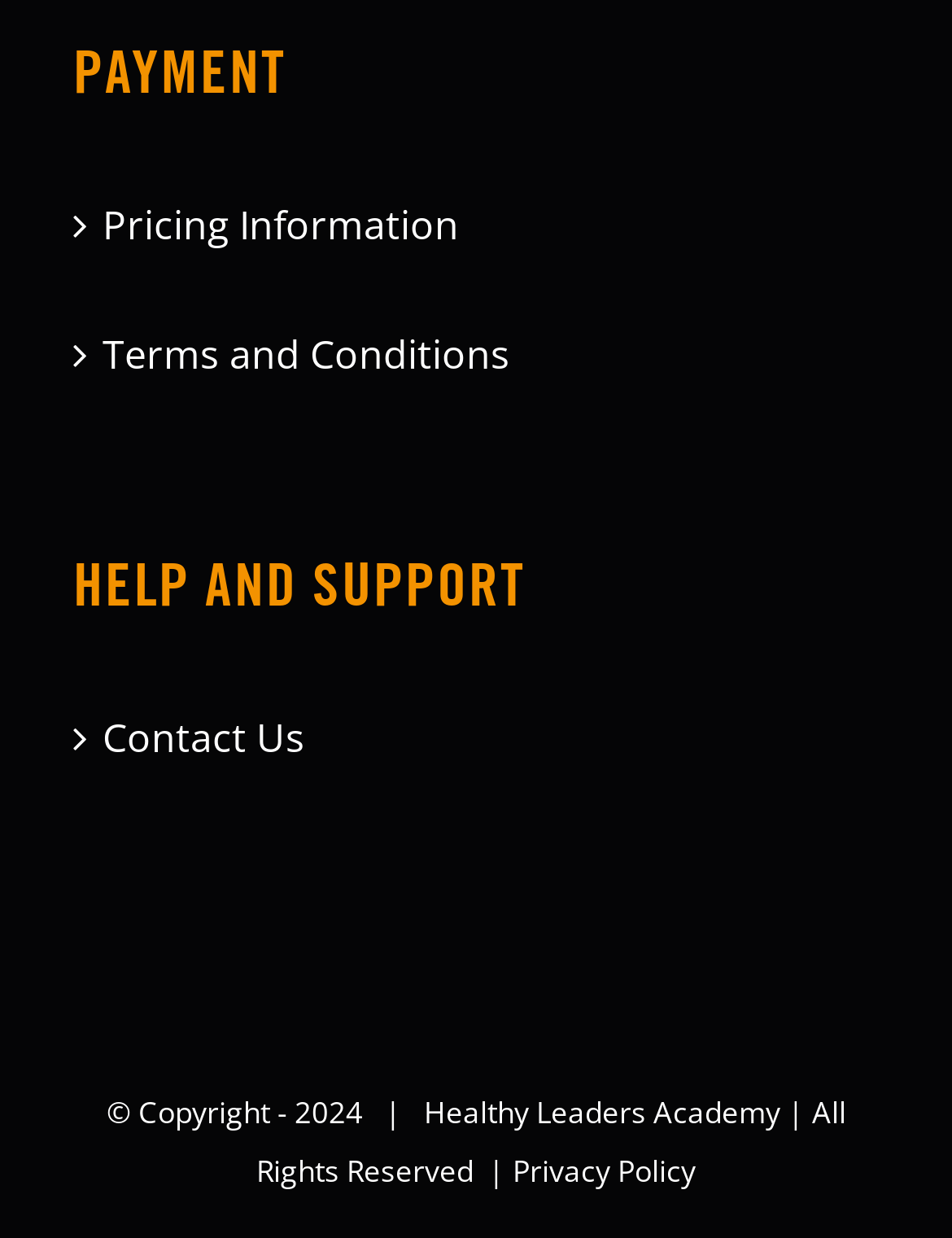Please give a one-word or short phrase response to the following question: 
What is the first link under 'PAYMENT'?

Pricing Information